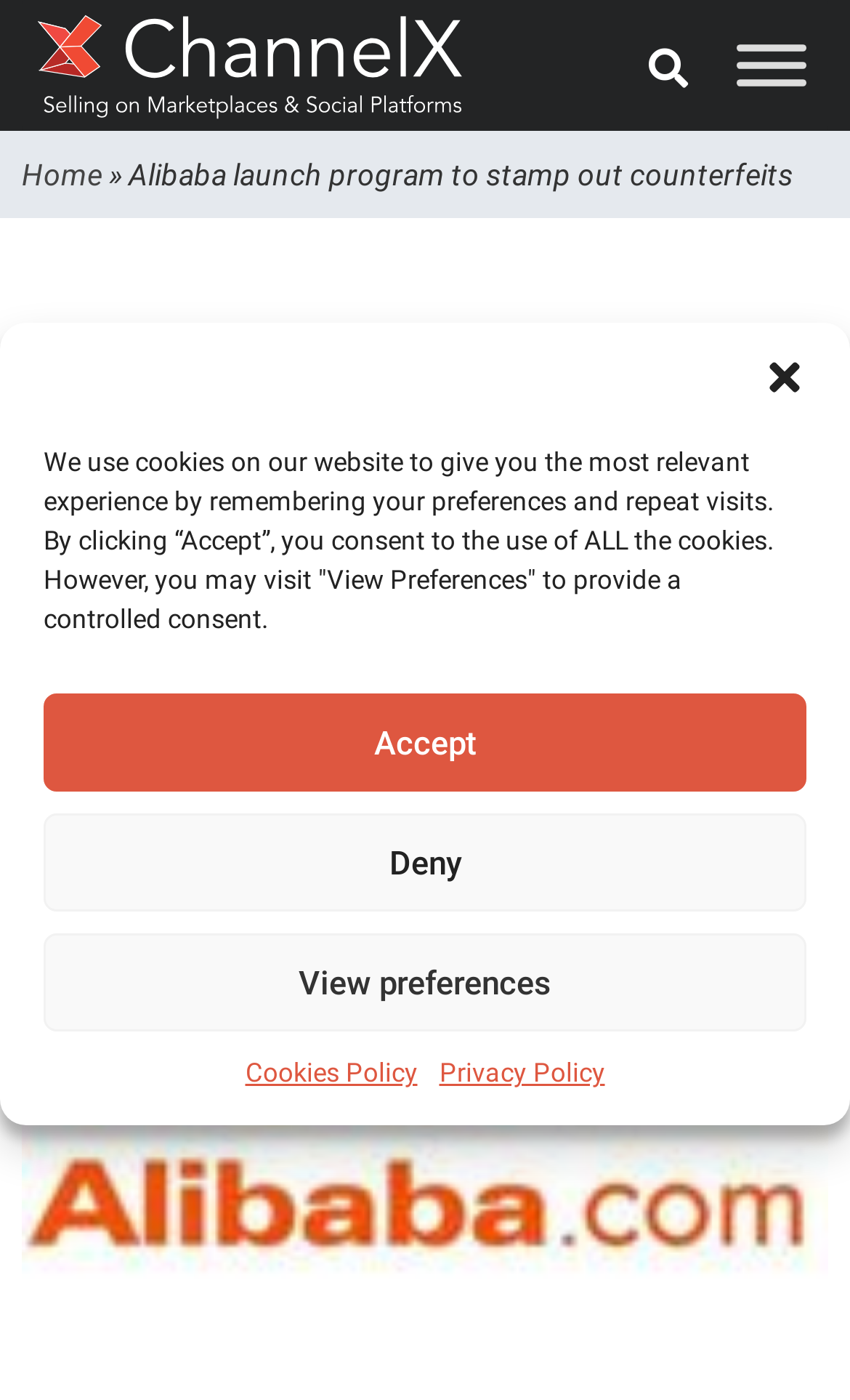Find the bounding box coordinates of the UI element according to this description: "View preferences".

[0.051, 0.667, 0.949, 0.737]